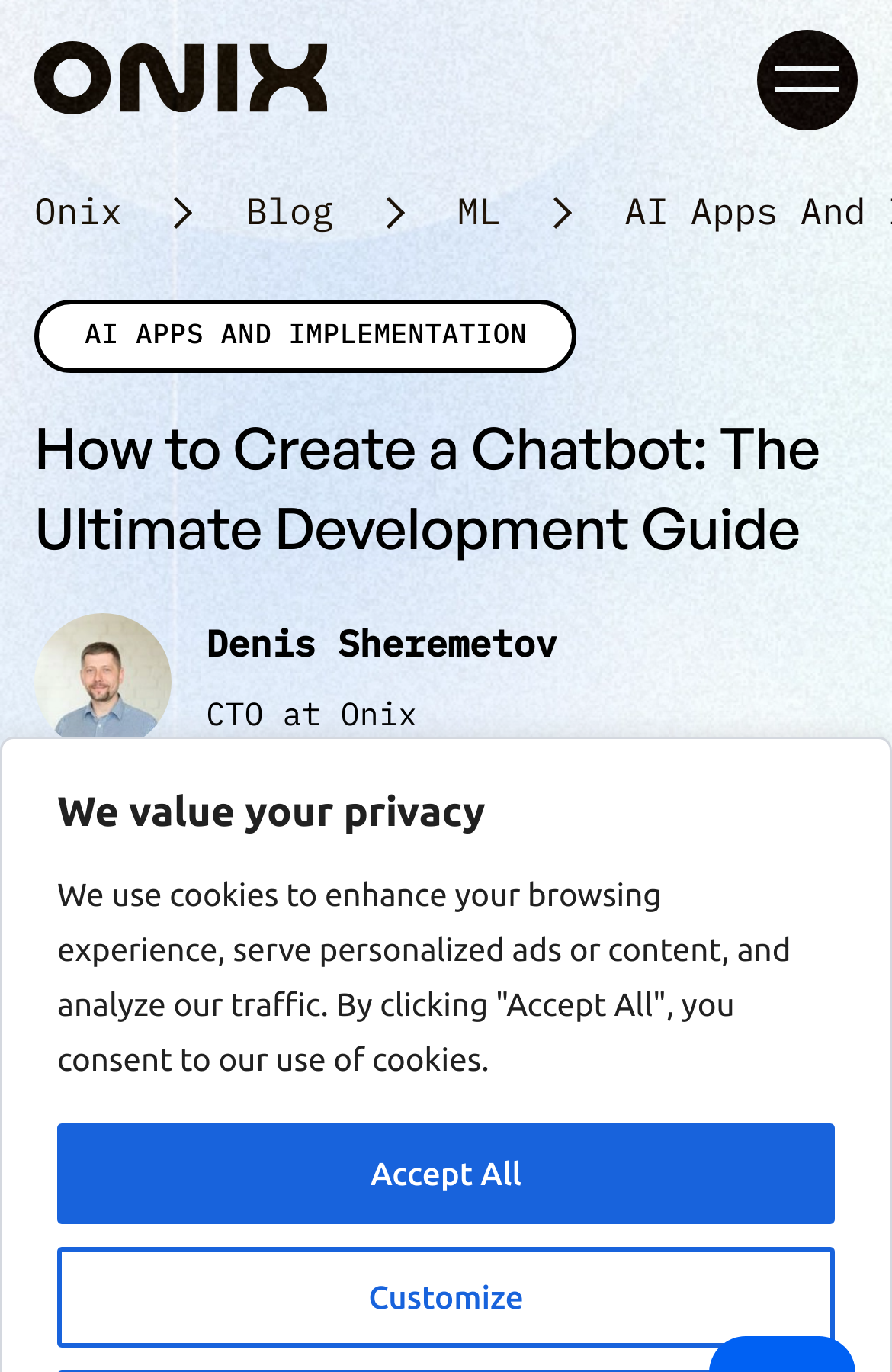Specify the bounding box coordinates of the element's area that should be clicked to execute the given instruction: "Share on LinkedIn". The coordinates should be four float numbers between 0 and 1, i.e., [left, top, right, bottom].

[0.2, 0.815, 0.277, 0.865]